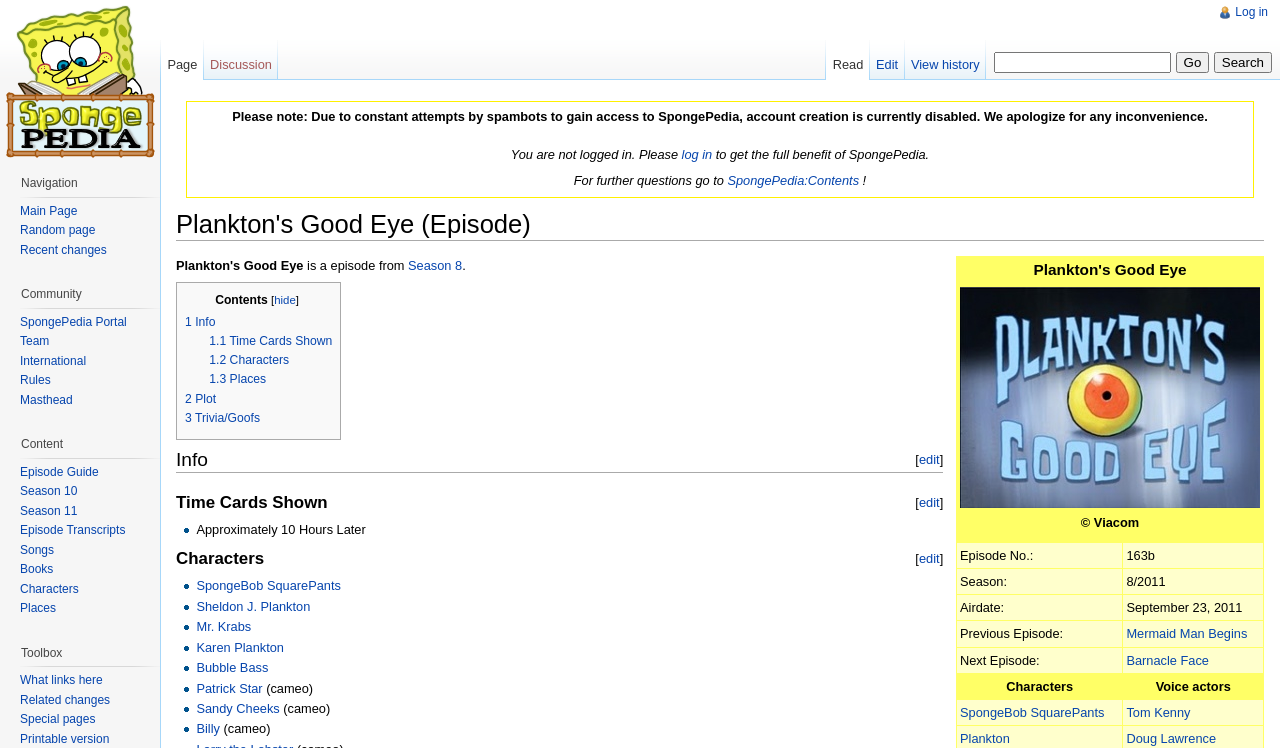Please specify the bounding box coordinates of the element that should be clicked to execute the given instruction: 'View recent comments'. Ensure the coordinates are four float numbers between 0 and 1, expressed as [left, top, right, bottom].

None